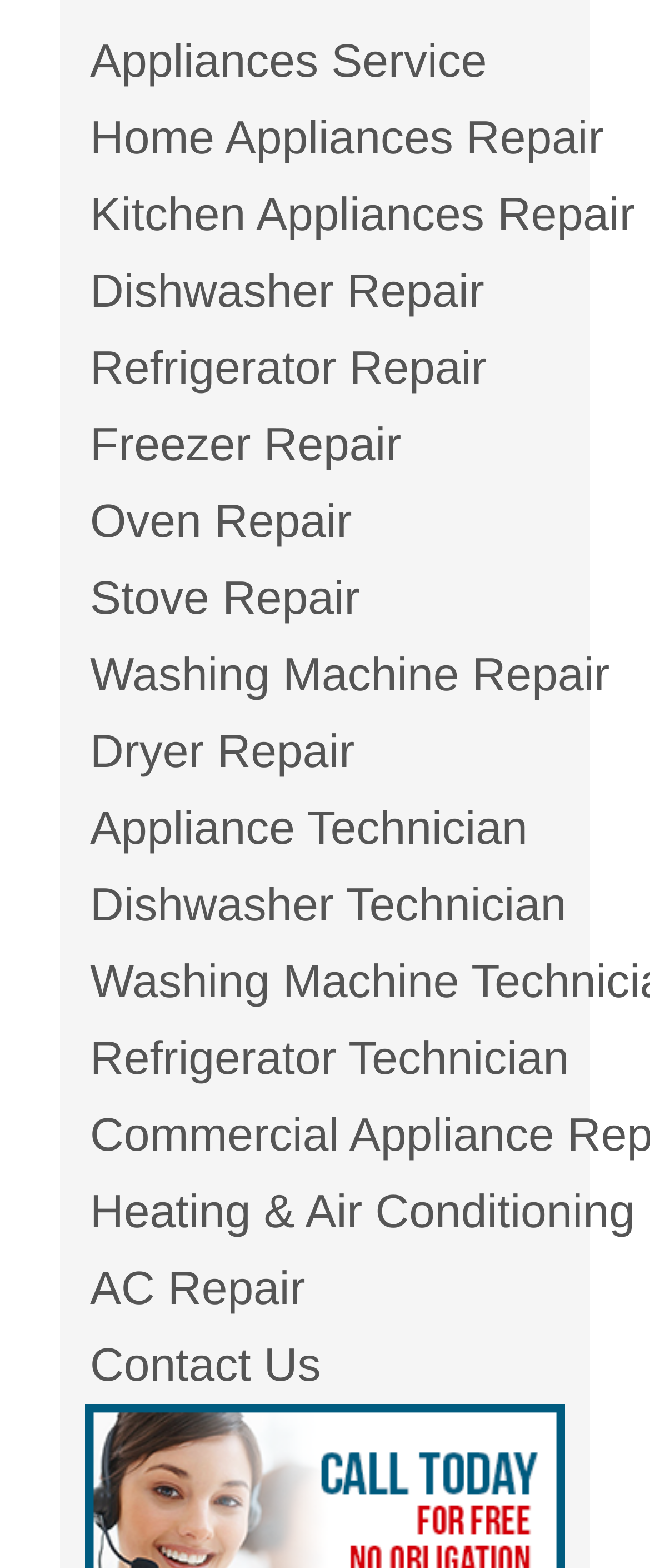Pinpoint the bounding box coordinates of the clickable area needed to execute the instruction: "Learn about Commercial Appliance Repair". The coordinates should be specified as four float numbers between 0 and 1, i.e., [left, top, right, bottom].

[0.131, 0.699, 0.869, 0.748]